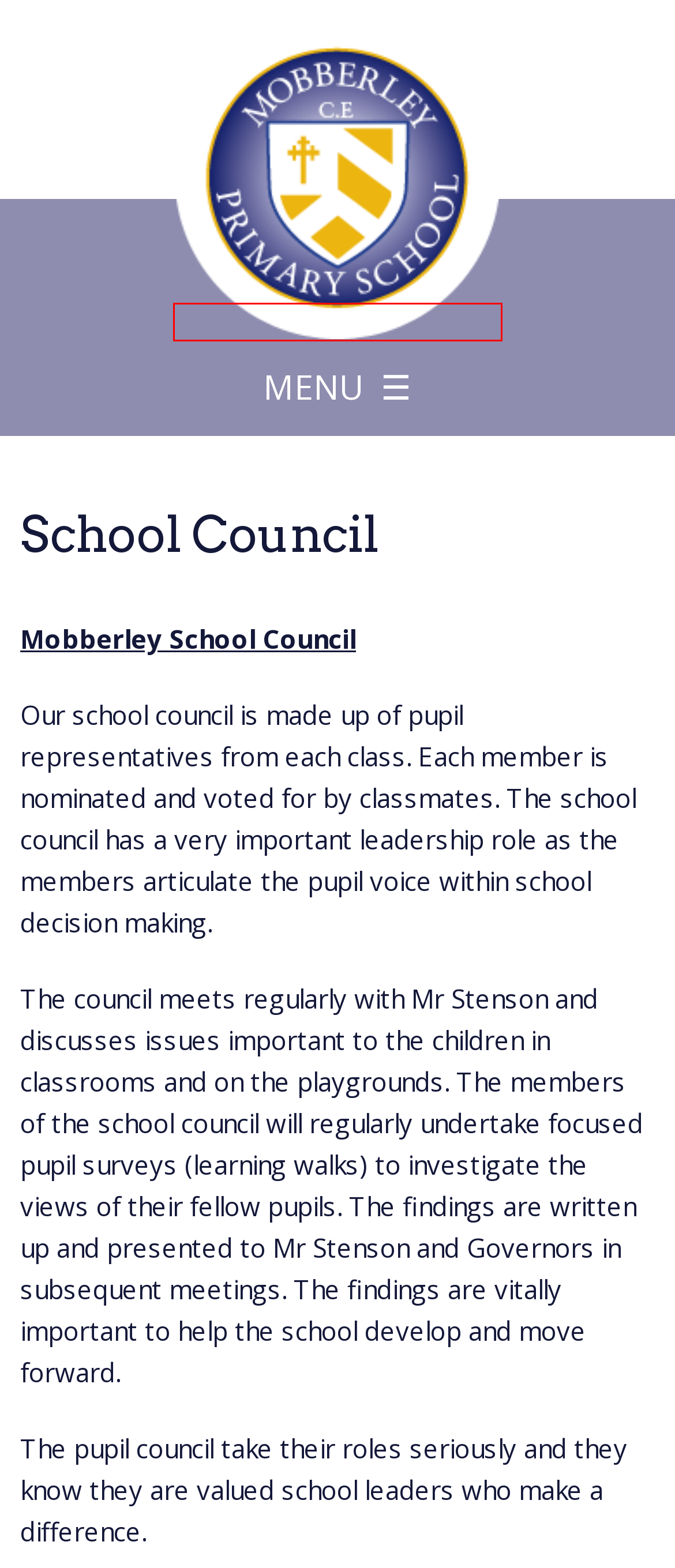Given a screenshot of a webpage with a red bounding box around a UI element, please identify the most appropriate webpage description that matches the new webpage after you click on the element. Here are the candidates:
A. Friends of Mobberley : Mobberley Primary School
B. Transition to Secondary School : Mobberley Primary School
C. Town Awards | Knutsford Town Council
D. Admissions : Mobberley Primary School
E. St Wilfrid’s Church : Mobberley Primary School
F. Cheshire East Links : Mobberley Primary School
G. Mobberley Primary School Html Sitemap
H. Mobberley Primary School

H